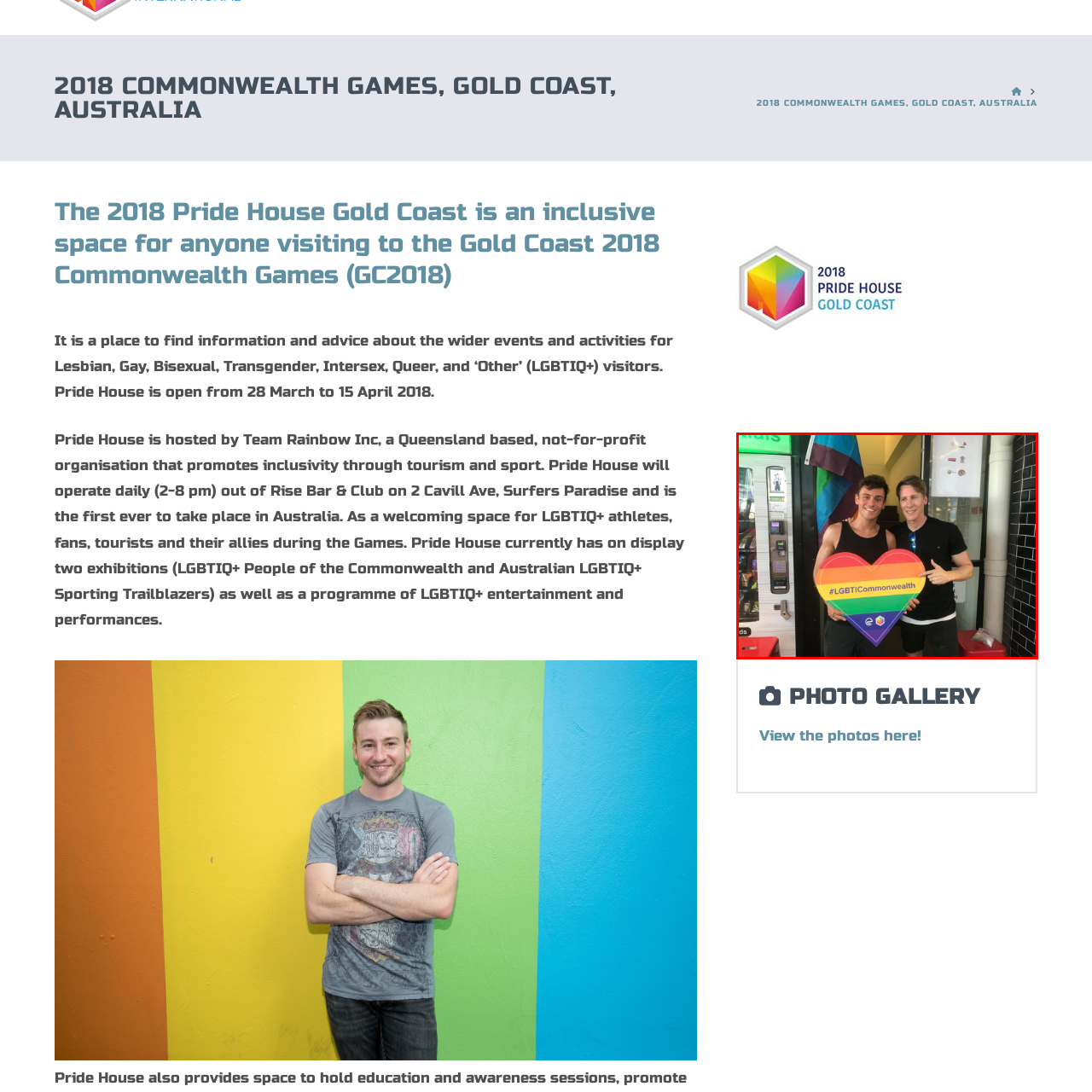Give an elaborate description of the visual elements within the red-outlined box.

The image captures two individuals standing together, both smiling widely as they hold a large, colorful heart-shaped sign that reads "#LGBTICommonwealth." The heart is adorned with a vibrant rainbow gradient, symbolizing inclusivity and support for the LGBTIQ+ community. In the background, rainbow flags can be seen, adding to the atmosphere of celebration and advocacy. This moment reflects the spirit of the Gold Coast 2018 Commonwealth Games, showcasing Pride House Gold Coast—a welcoming space dedicated to LGBTIQ+ athletes, fans, and allies. The setting, likely around one of the event venues, emphasizes the commitment to inclusivity and community during this significant event.